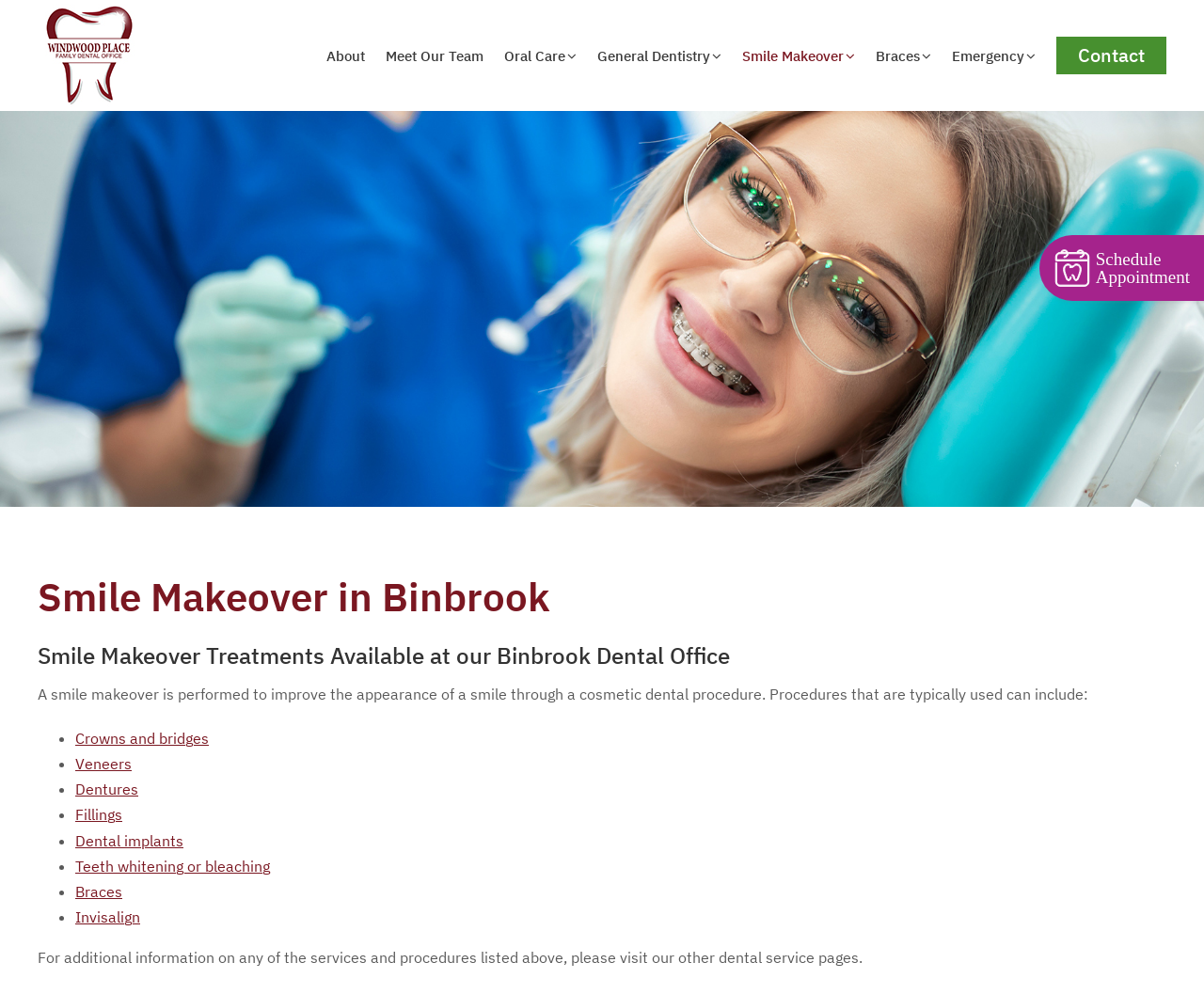What is a smile makeover?
Provide an in-depth and detailed explanation in response to the question.

A smile makeover is defined as a cosmetic dental procedure to improve the appearance of a smile, as stated in the StaticText element with the text 'A smile makeover is performed to improve the appearance of a smile through a cosmetic dental procedure.'